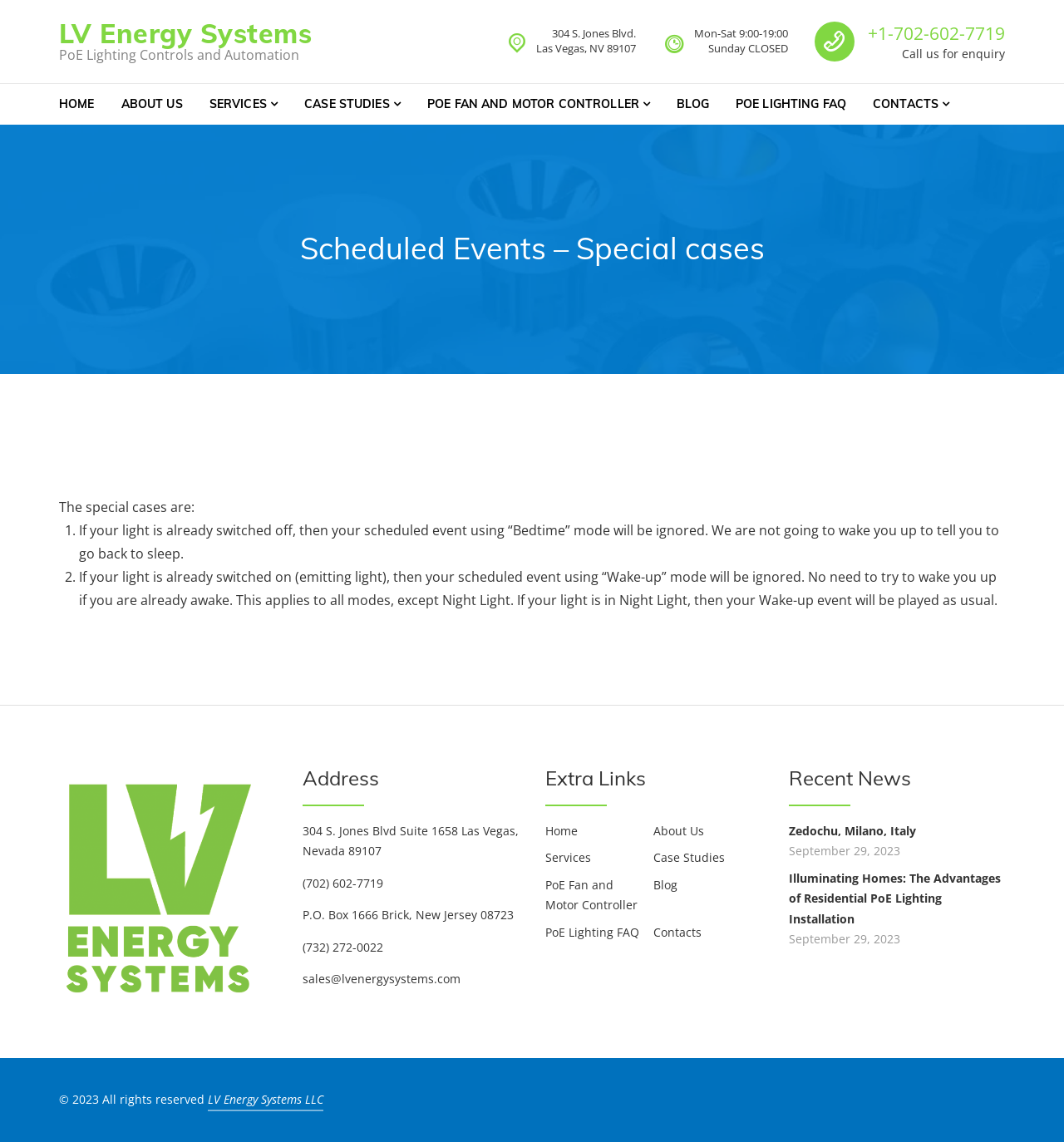Determine the coordinates of the bounding box that should be clicked to complete the instruction: "View the 'CASE STUDIES' page". The coordinates should be represented by four float numbers between 0 and 1: [left, top, right, bottom].

[0.274, 0.074, 0.389, 0.109]